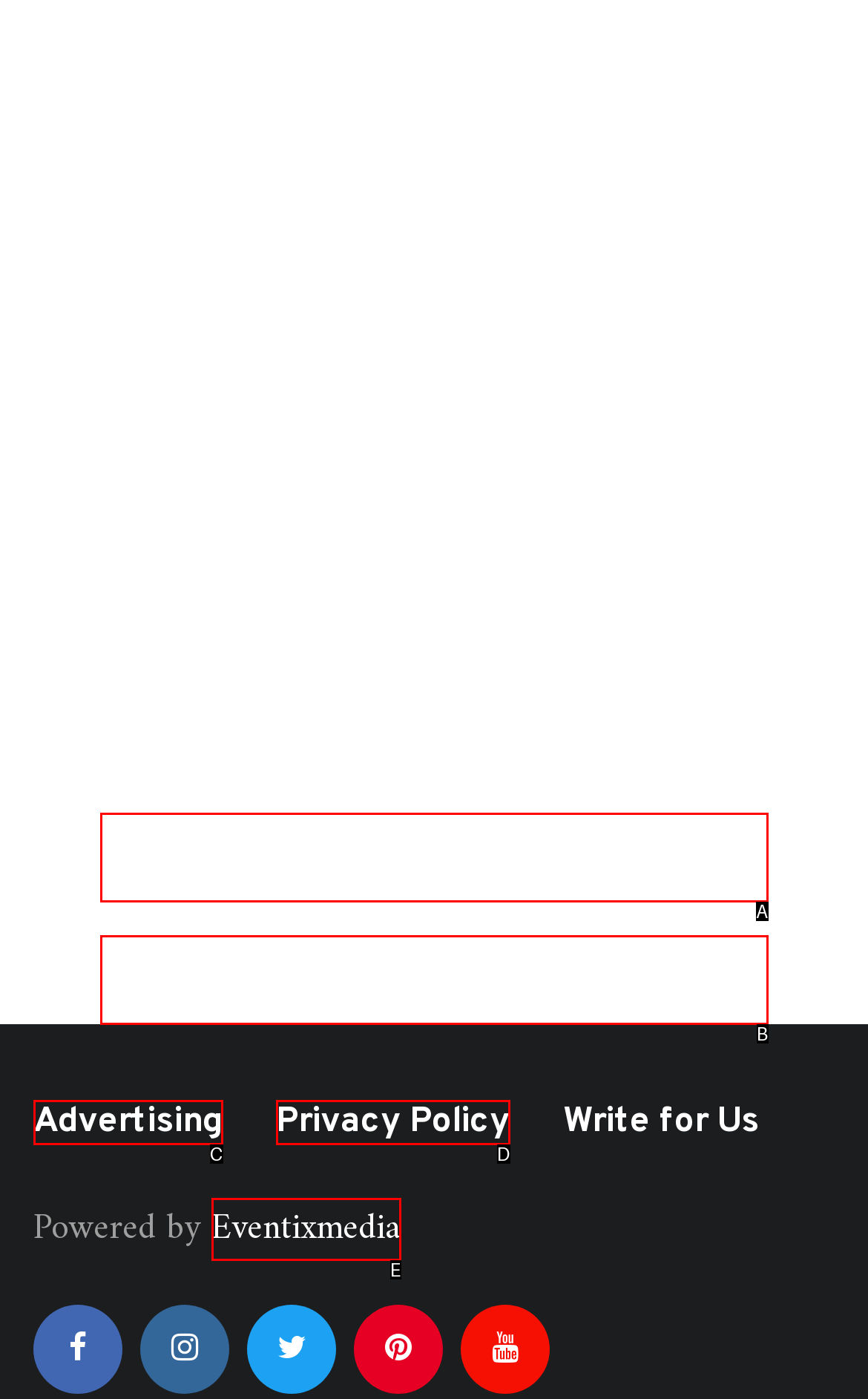Choose the option that best matches the description: Advertising
Indicate the letter of the matching option directly.

C